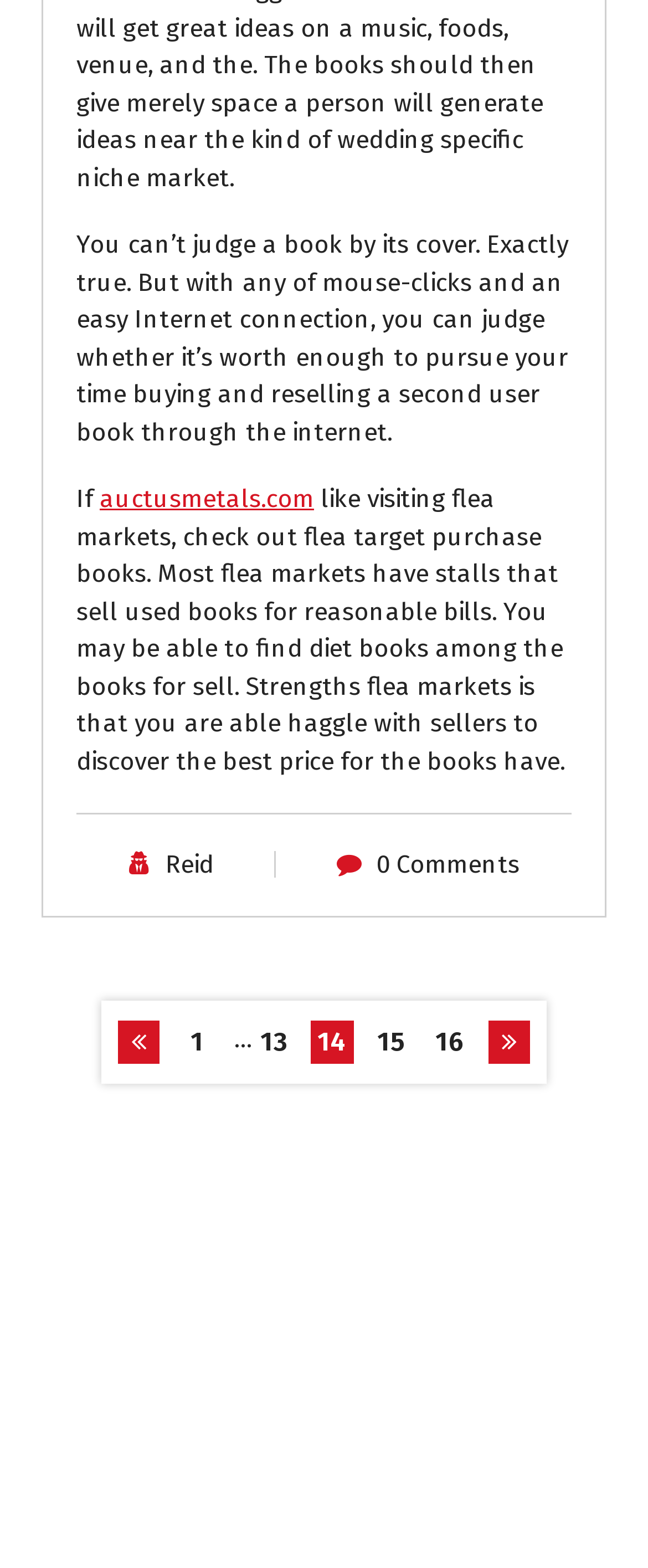Please determine the bounding box coordinates of the element to click in order to execute the following instruction: "view comments". The coordinates should be four float numbers between 0 and 1, specified as [left, top, right, bottom].

[0.581, 0.542, 0.801, 0.561]